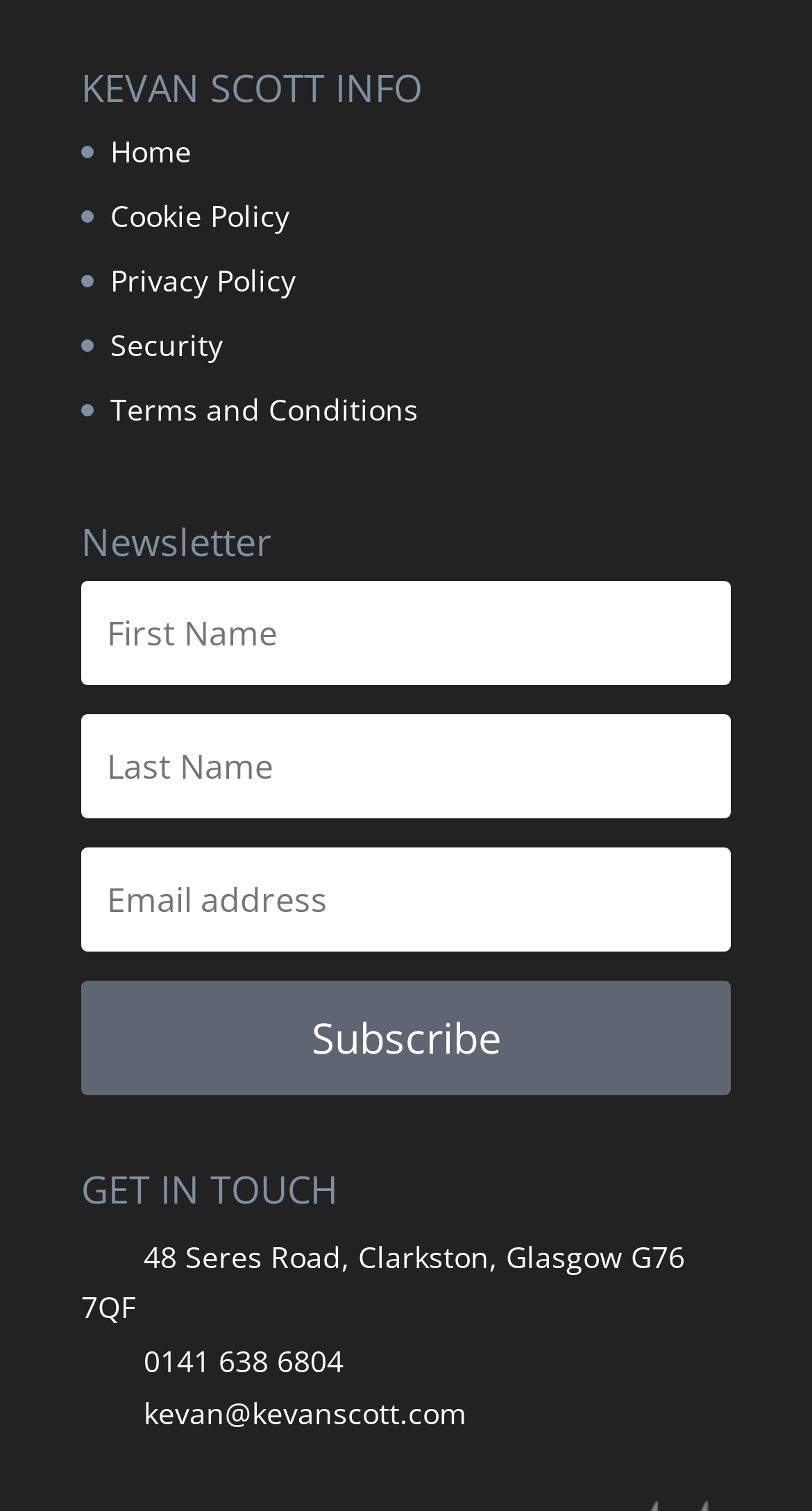How can you contact Kevan Scott by phone?
Provide an in-depth answer to the question, covering all aspects.

The phone number is mentioned in the GET IN TOUCH section, which provides contact information for Kevan Scott.